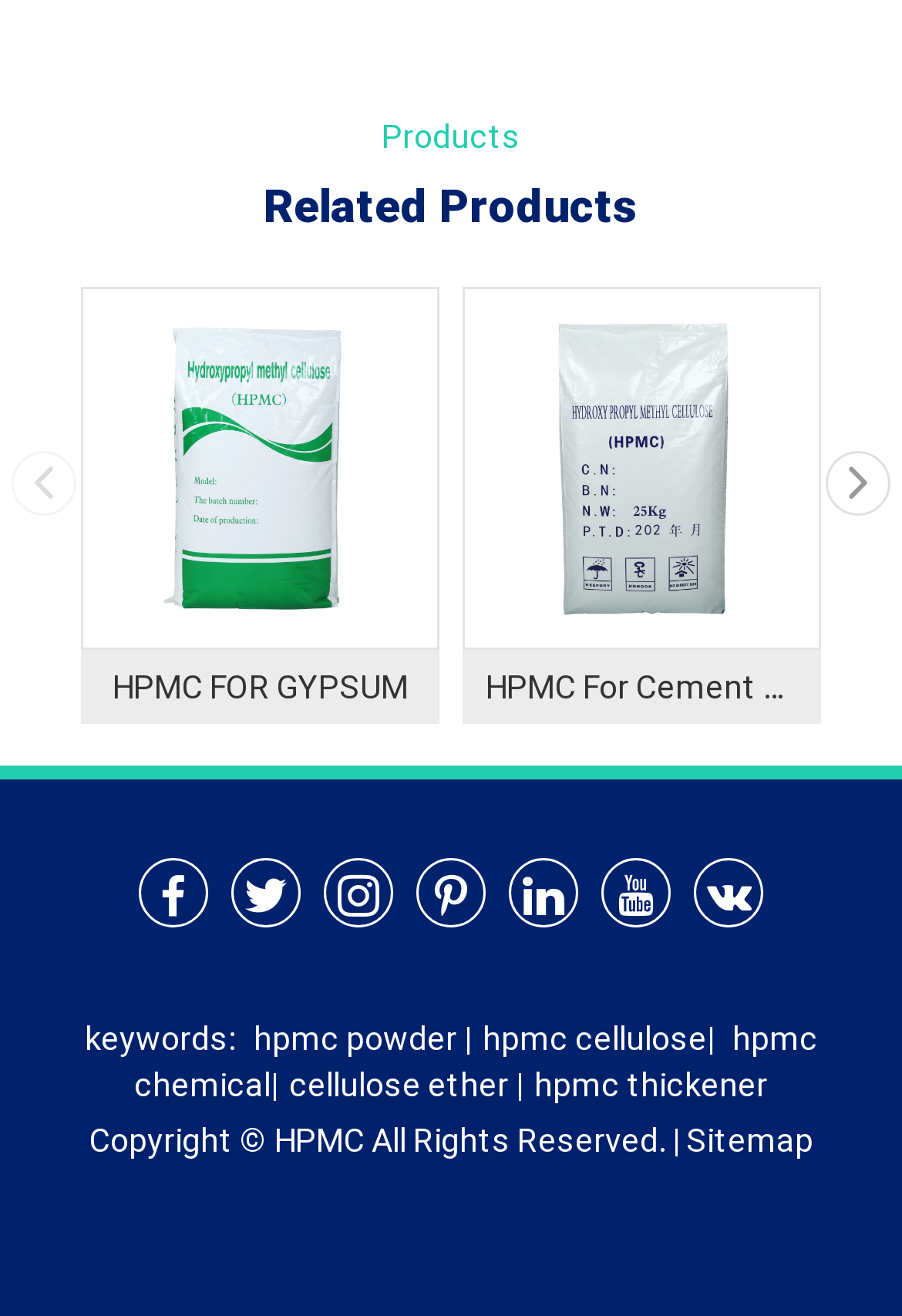Refer to the image and provide an in-depth answer to the question: 
What is the category of products shown?

The webpage displays various products related to HPMC (Hydroxypropyl Methylcellulose), which is a type of cellulose ether. The products are categorized under 'Products' and 'Related Products' sections, indicating that they are all HPMC-based products.